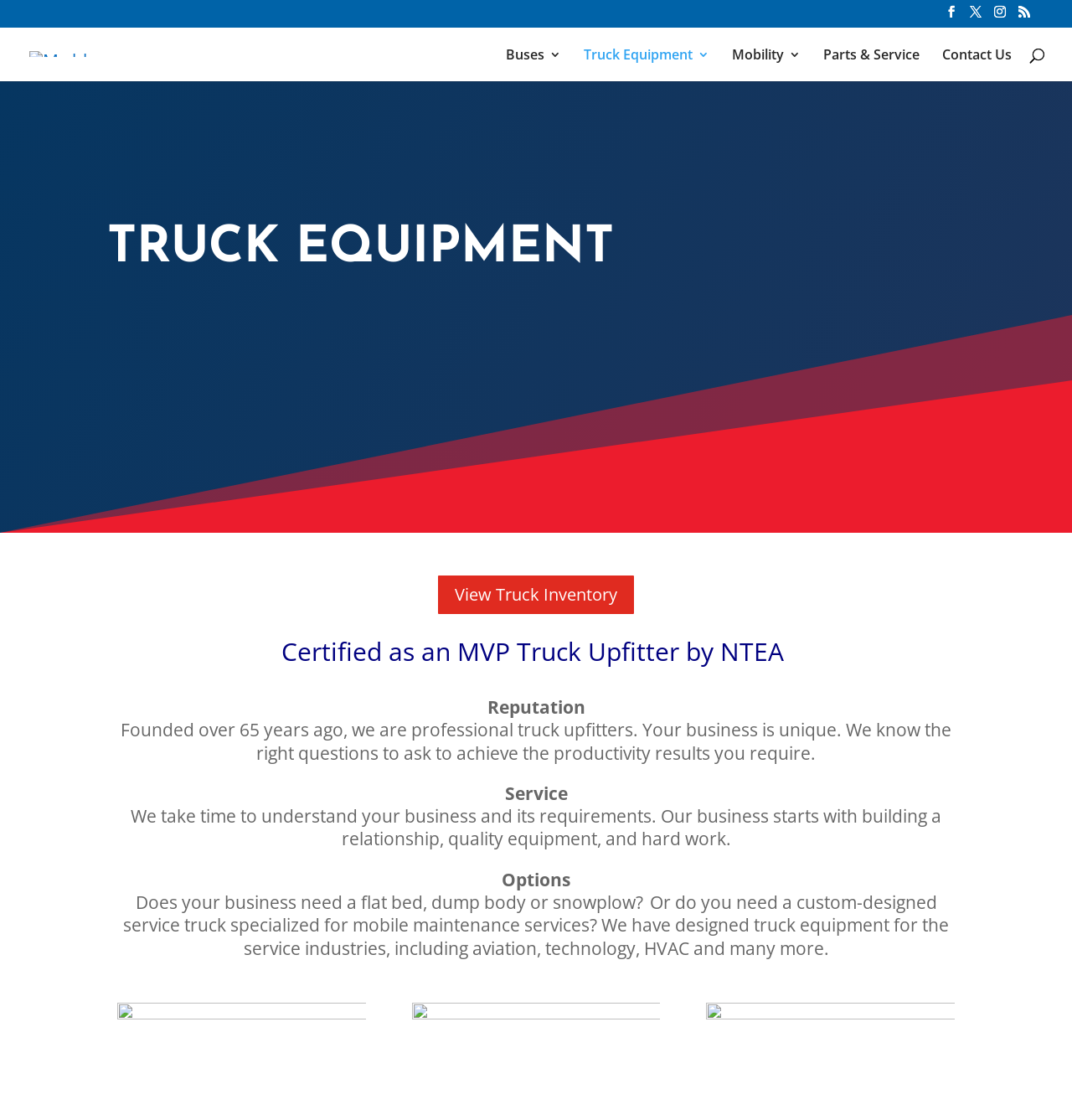What is the company's goal in terms of productivity results?
Look at the image and construct a detailed response to the question.

The company's goal is to achieve the productivity results required by its customers, as stated in the sentence 'We know the right questions to ask to achieve the productivity results you require.'